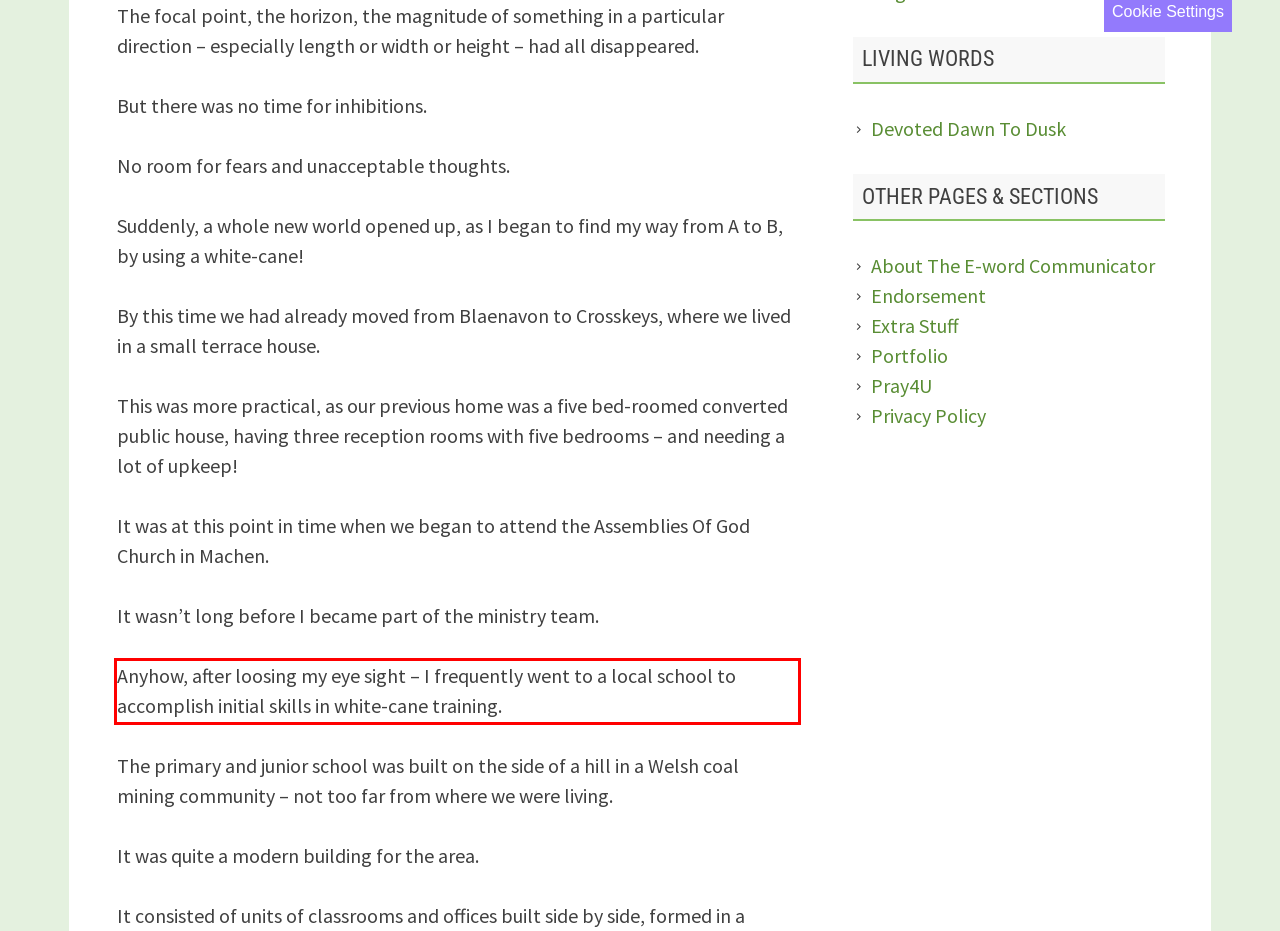View the screenshot of the webpage and identify the UI element surrounded by a red bounding box. Extract the text contained within this red bounding box.

Anyhow, after loosing my eye sight – I frequently went to a local school to accomplish initial skills in white-cane training.